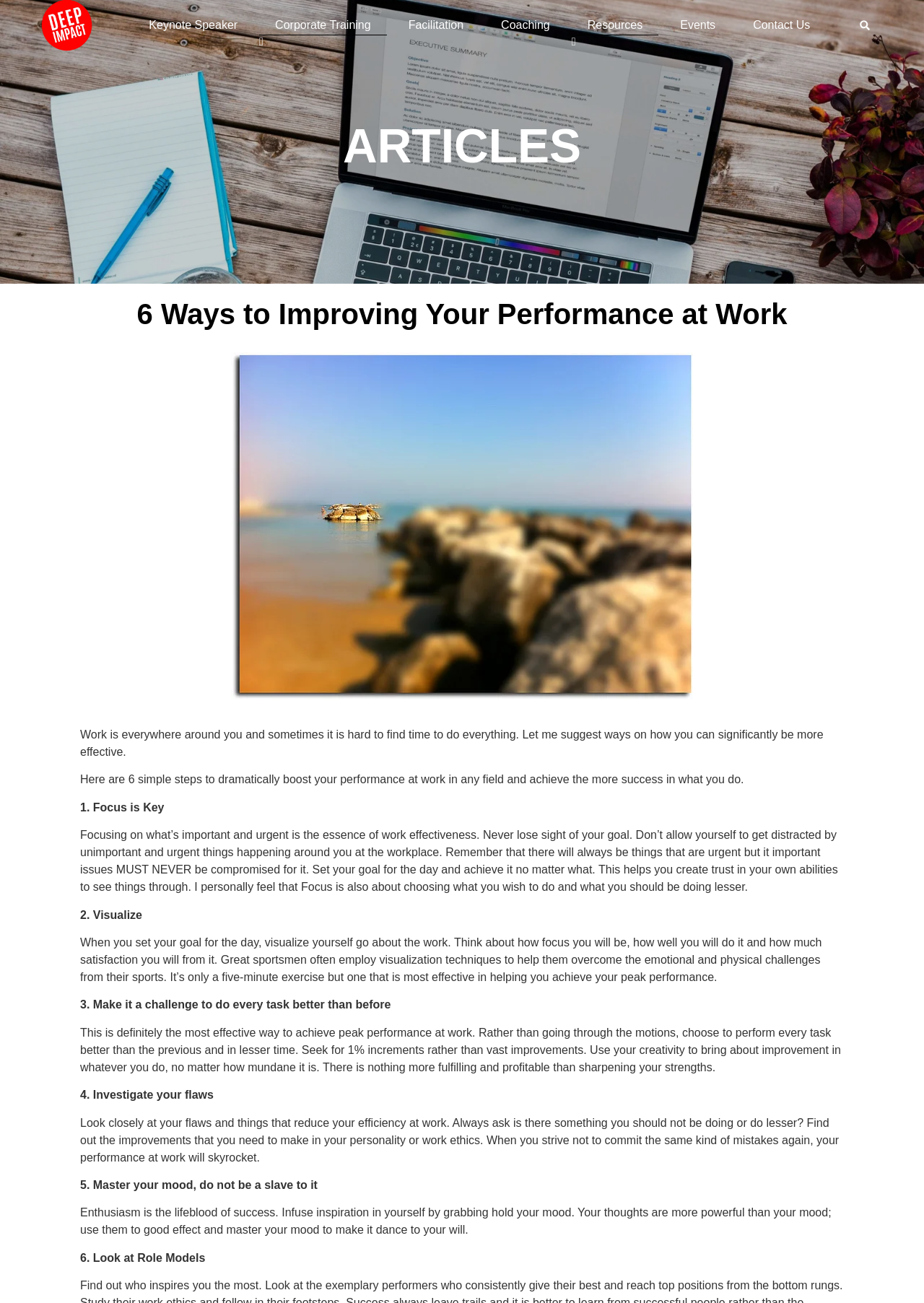Use a single word or phrase to answer the following:
How many steps are suggested to improve work performance?

6